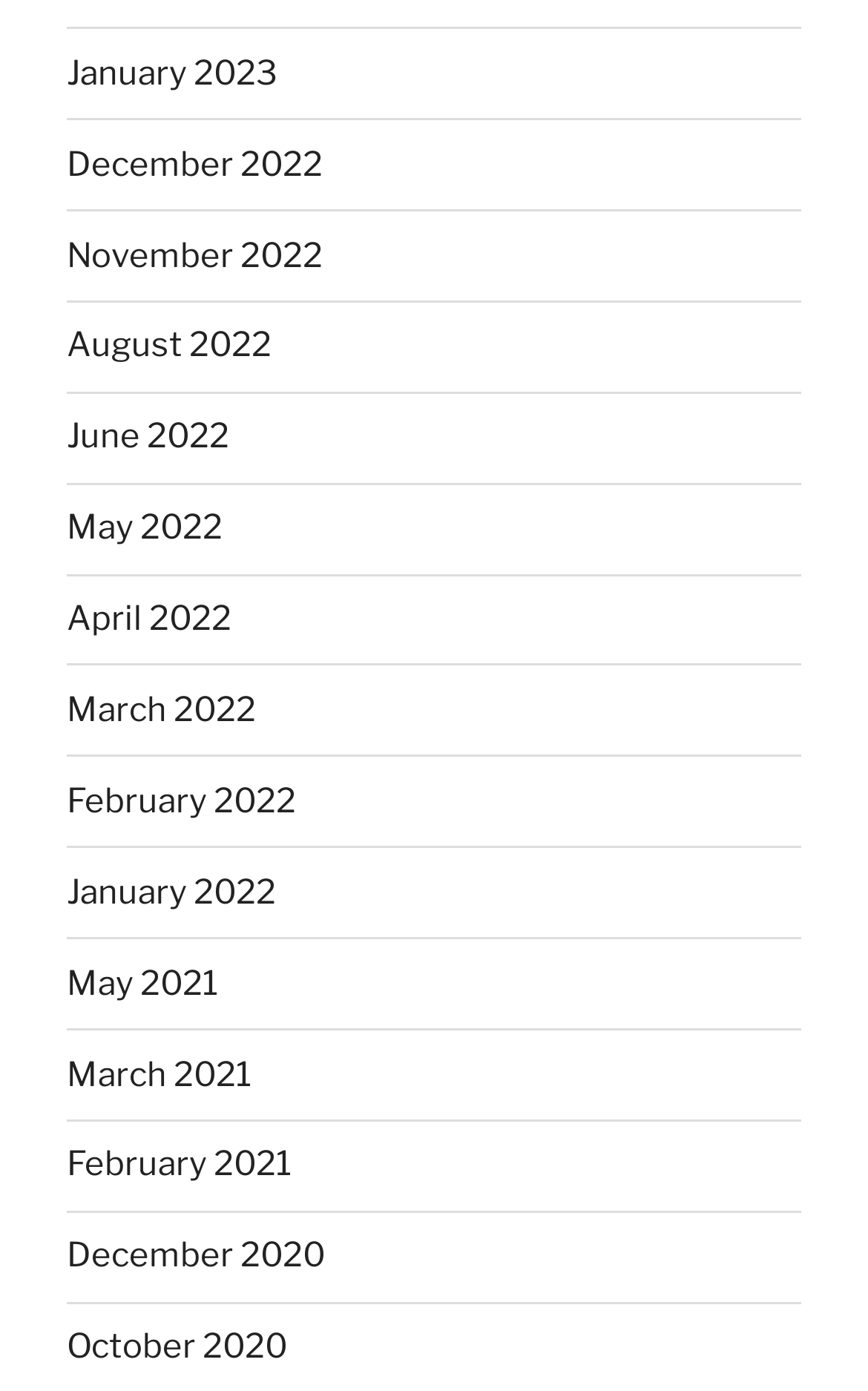Locate and provide the bounding box coordinates for the HTML element that matches this description: "August 2022".

[0.077, 0.234, 0.313, 0.263]